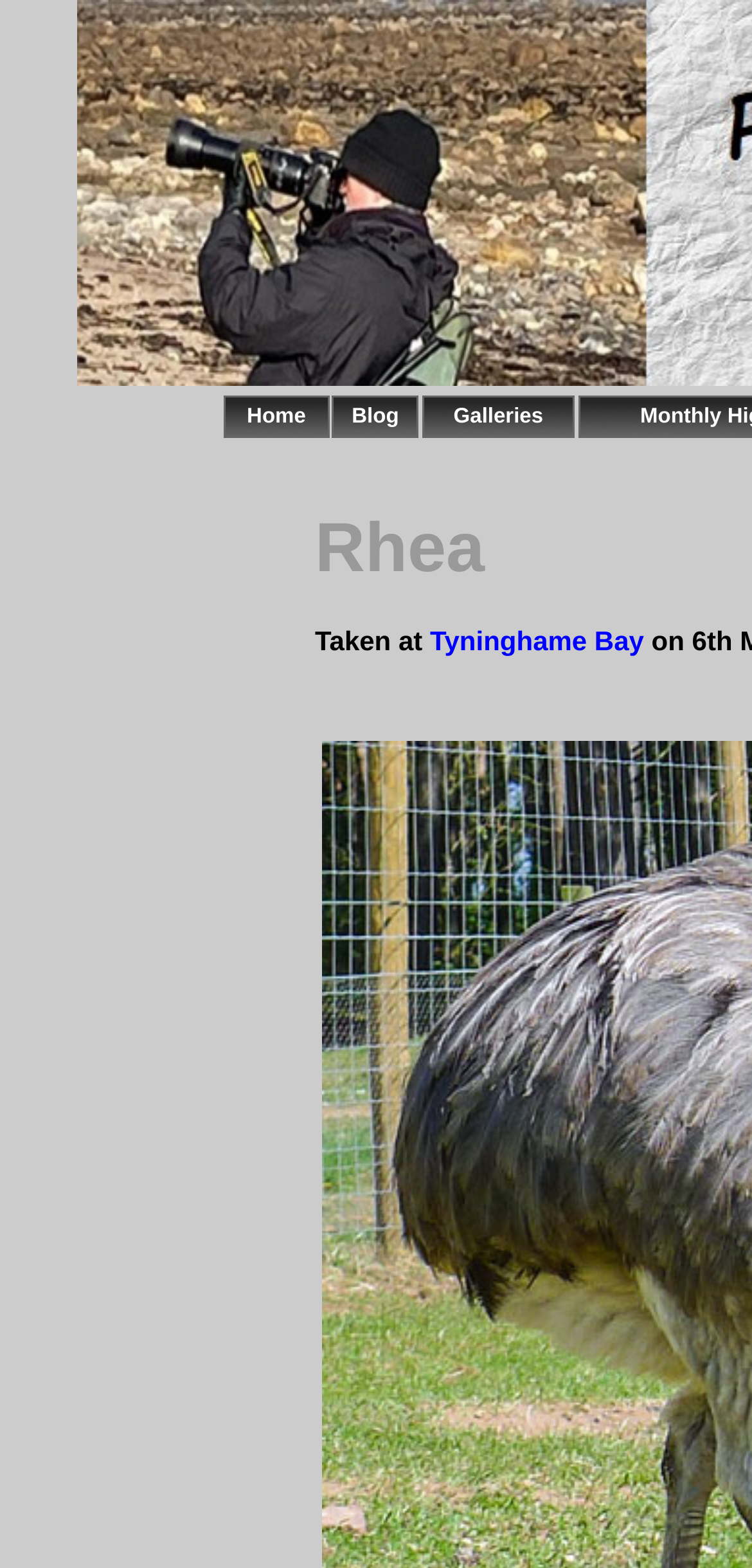Identify the bounding box coordinates of the HTML element based on this description: "Tyninghame Bay".

[0.572, 0.398, 0.856, 0.418]